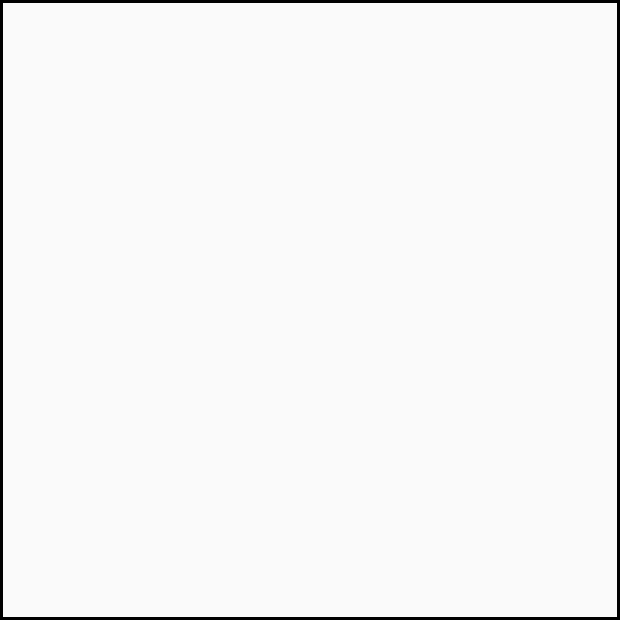Provide a comprehensive description of the image.

The image is a simple, unadorned white canvas, characterized by its stark monochrome appearance. This minimalistic scene evokes a sense of tranquility and openness, inviting the viewer to reflect or imagine without distraction. The empty space can symbolize potential and creativity, serving as a blank slate for thoughts or artistic inspiration. The clean lines and uniform color may also suggest themes of purity, clarity, and simplicity, allowing for personal interpretation and emotional resonance.